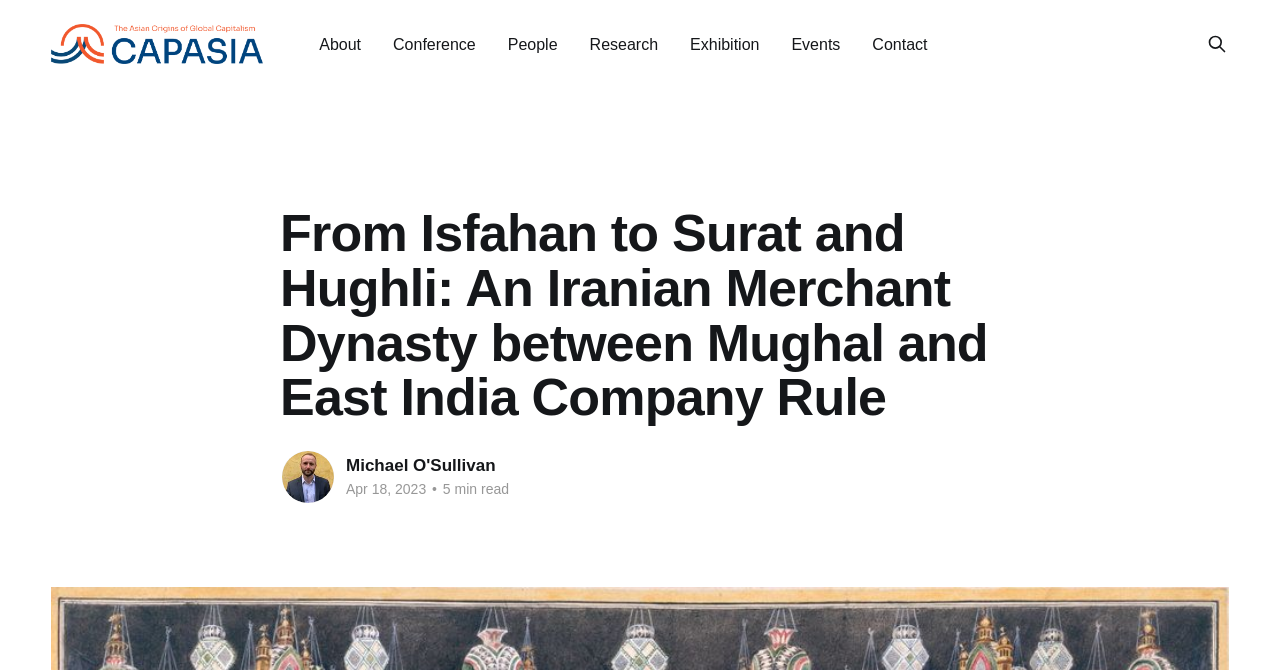Write an elaborate caption that captures the essence of the webpage.

The webpage appears to be an article or blog post about an Iranian merchant dynasty between Mughal and East India Company Rule. At the top left, there is a logo or image with the text "CAPASIA" next to a link with the same text. 

Below the logo, there is a navigation menu with seven links: "About", "Conference", "People", "Research", "Exhibition", "Events", and "Contact", which are evenly spaced and aligned horizontally across the top of the page.

On the right side of the page, near the top, there is a button with an image inside, but no text. 

The main content of the page is a heading that spans almost the entire width of the page, with the title "From Isfahan to Surat and Hughli: An Iranian Merchant Dynasty between Mughal and East India Company Rule". 

Below the heading, there is a section with information about the author, Michael O'Sullivan, which includes a link to his name, an image, and another heading with his name. There is also a timestamp with the date "Apr 18, 2023" and an indication of the reading time, "5 min read".